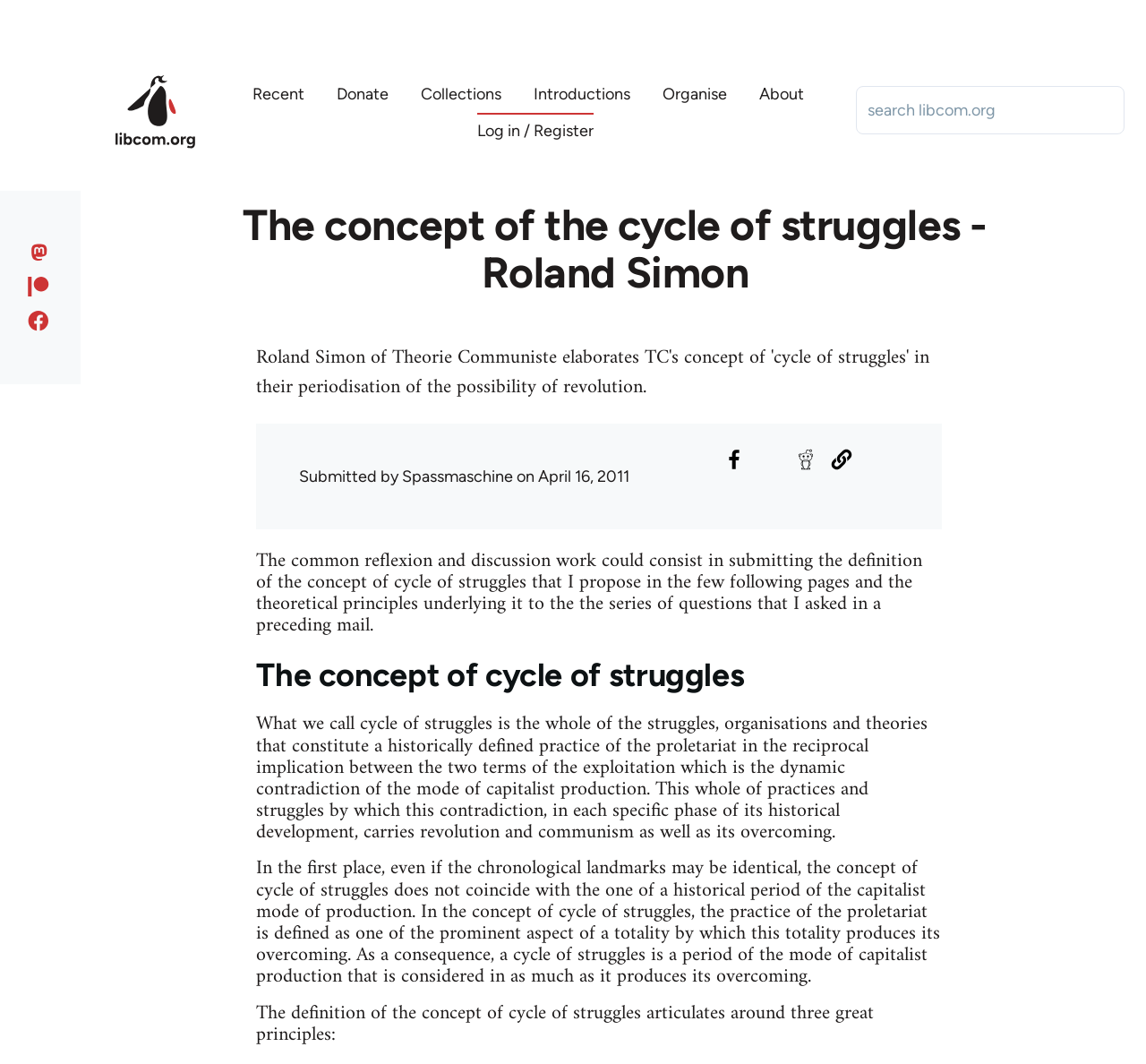Using the element description provided, determine the bounding box coordinates in the format (top-left x, top-left y, bottom-right x, bottom-right y). Ensure that all values are floating point numbers between 0 and 1. Element description: About

[0.649, 0.049, 0.684, 0.103]